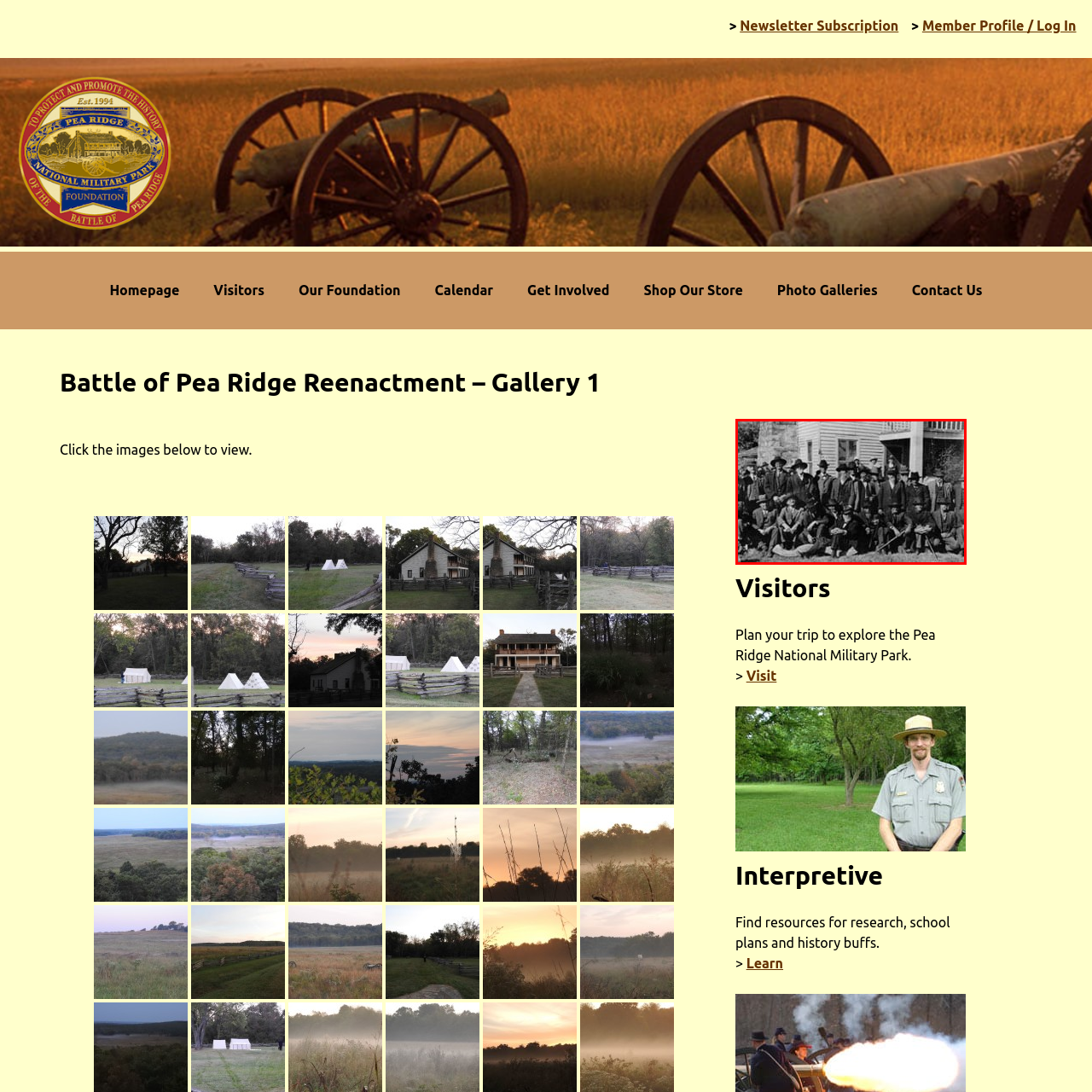Describe meticulously the scene encapsulated by the red boundary in the image.

The image captures a historic gathering, likely related to the Battle of Pea Ridge or a reenactment, showcasing a large group of men dressed in period attire reminiscent of the Civil War era. They stand and sit in front of a two-story wooden building, with many wearing suits and notable hats indicative of the time, displaying a spirit of camaraderie and remembrance. The scene is set on a grassy area, highlighting the outdoor setting typical of such reenactments or events. The collective presence and attire suggest a focus on honoring history, possibly through a community event or a reenactment showcasing the importance of the Pea Ridge conflict and its legacy.